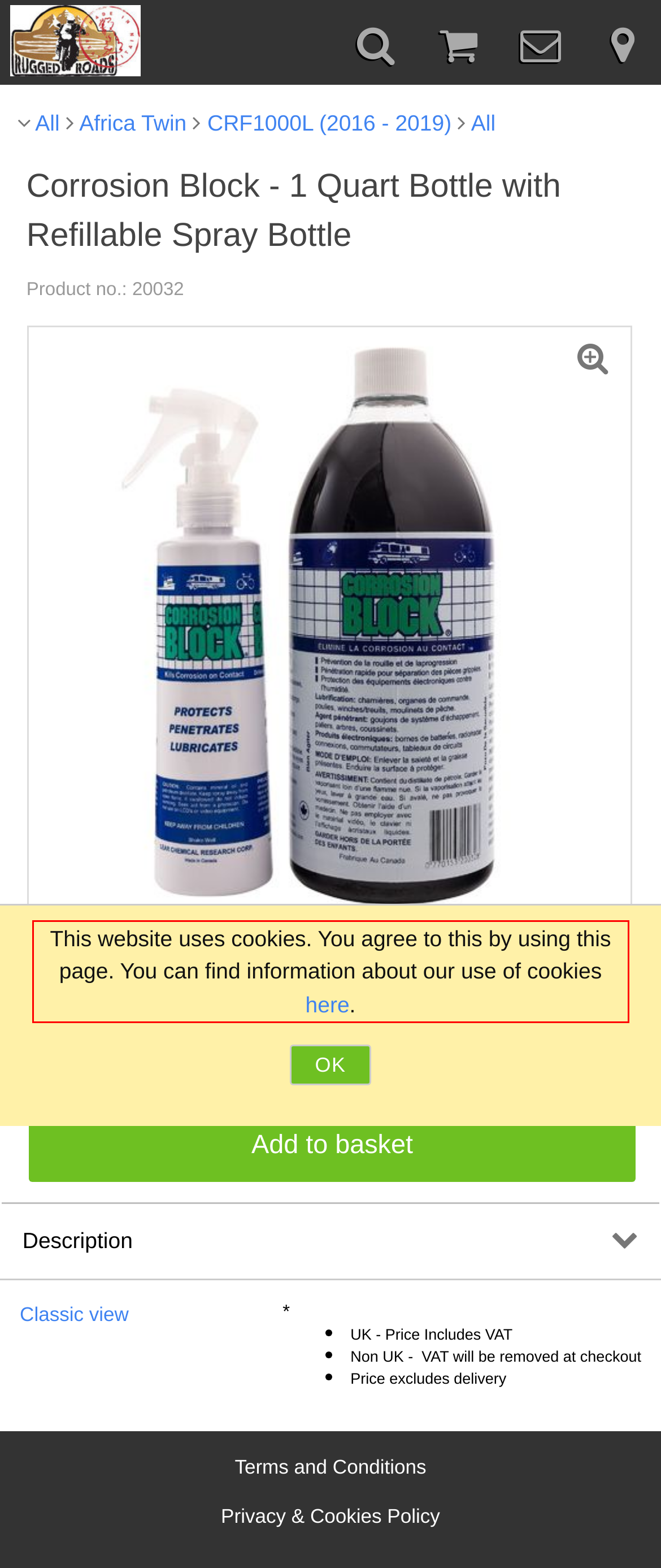Analyze the screenshot of a webpage where a red rectangle is bounding a UI element. Extract and generate the text content within this red bounding box.

This website uses cookies. You agree to this by using this page. You can find information about our use of cookies here.